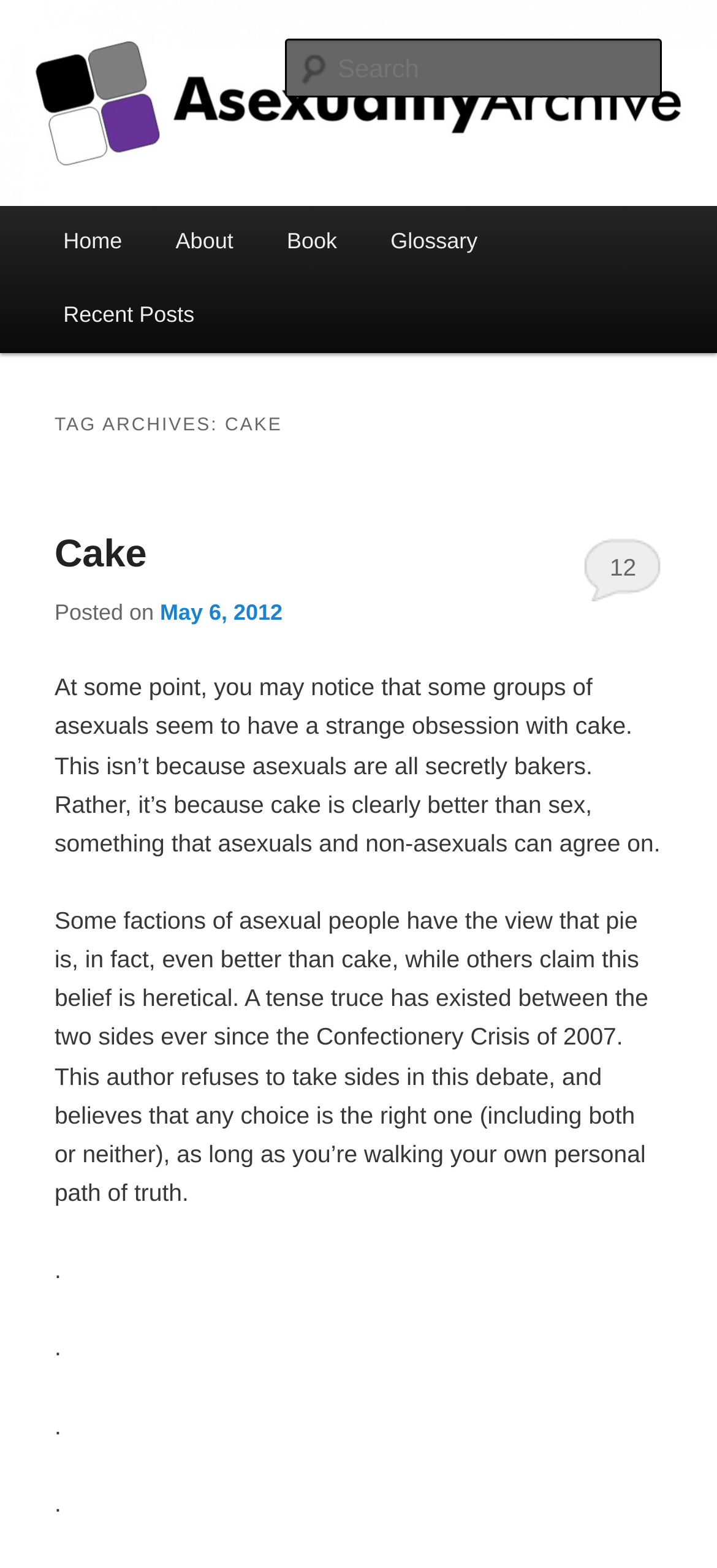Please identify the coordinates of the bounding box for the clickable region that will accomplish this instruction: "Go to the home page".

[0.051, 0.132, 0.208, 0.179]